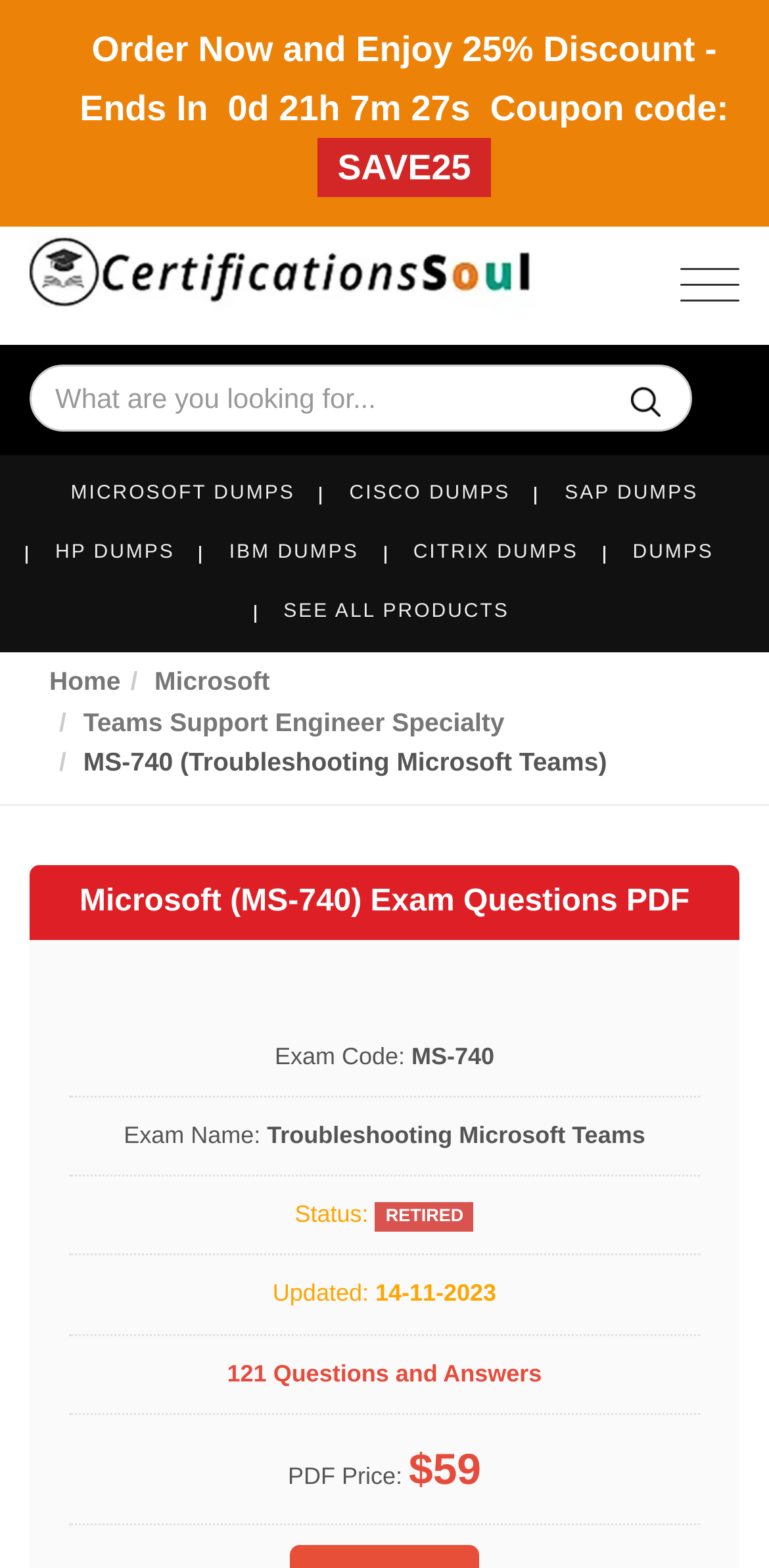Kindly determine the bounding box coordinates of the area that needs to be clicked to fulfill this instruction: "Search for something".

[0.038, 0.233, 0.9, 0.275]